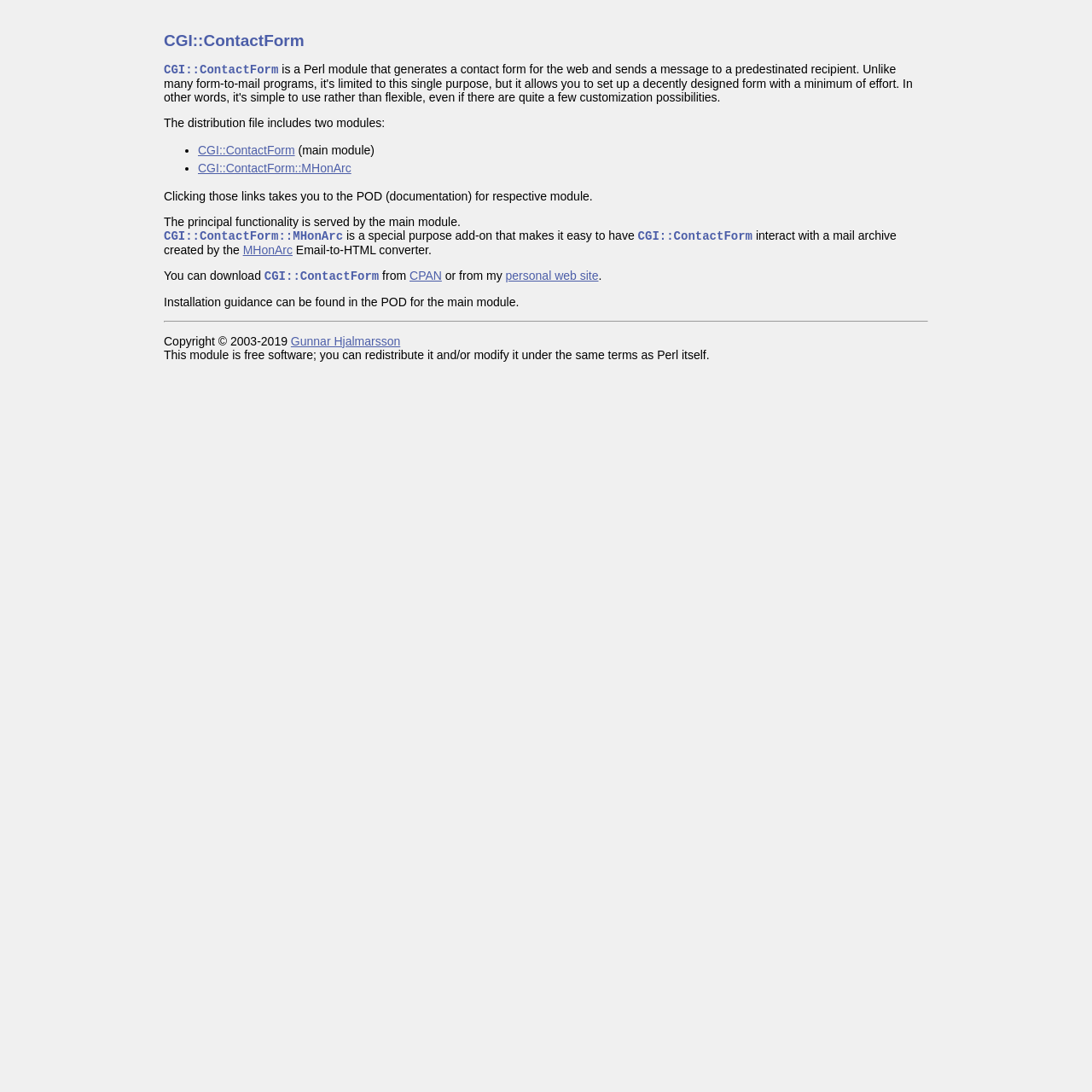Where can CGI::ContactForm be downloaded from?
We need a detailed and meticulous answer to the question.

The text states 'You can download CGI::ContactForm from CPAN or from my personal web site'.